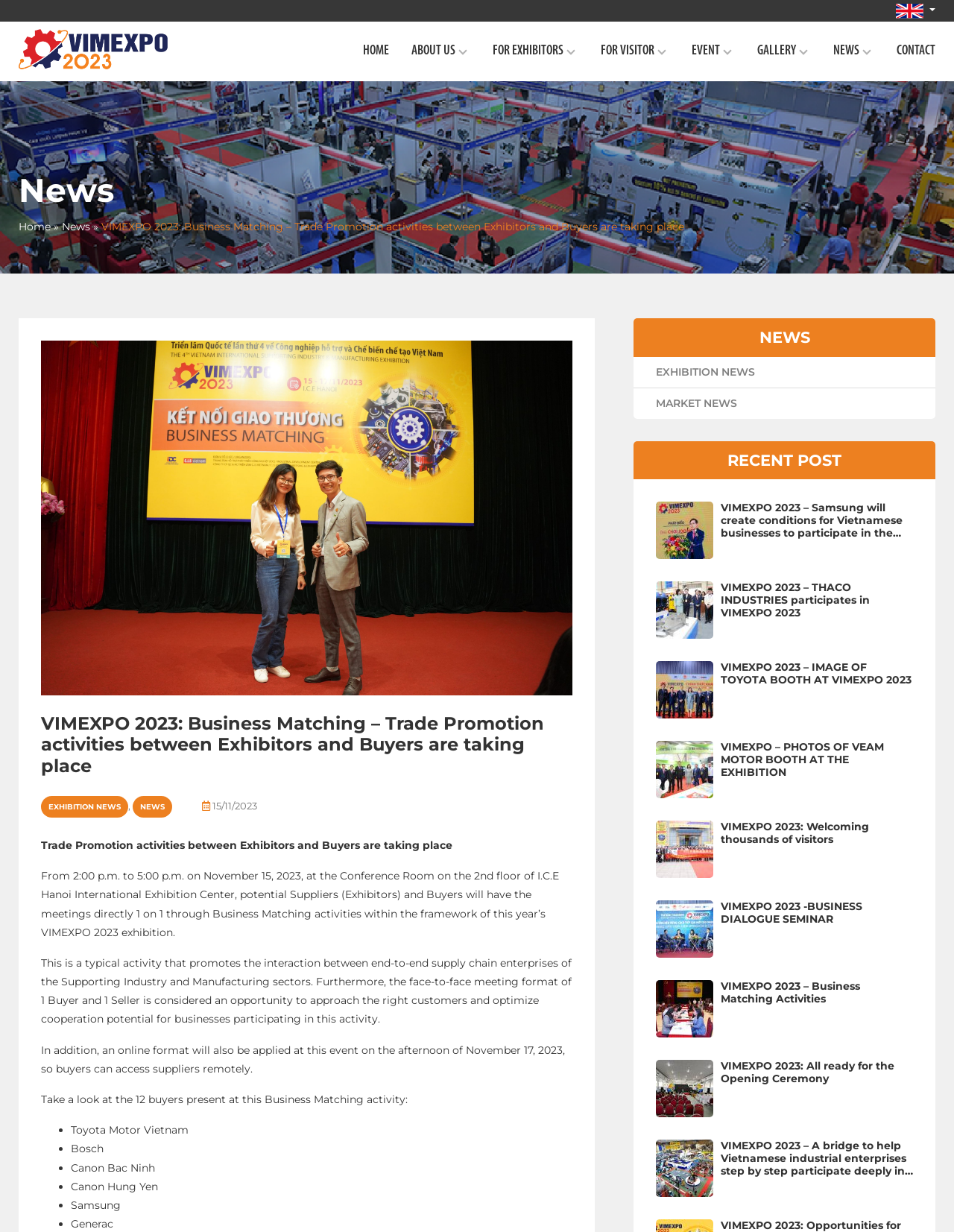Locate the bounding box coordinates of the UI element described by: "VIMEXPO 2023 -BUSINESS DIALOGUE SEMINAR". Provide the coordinates as four float numbers between 0 and 1, formatted as [left, top, right, bottom].

[0.755, 0.73, 0.904, 0.751]